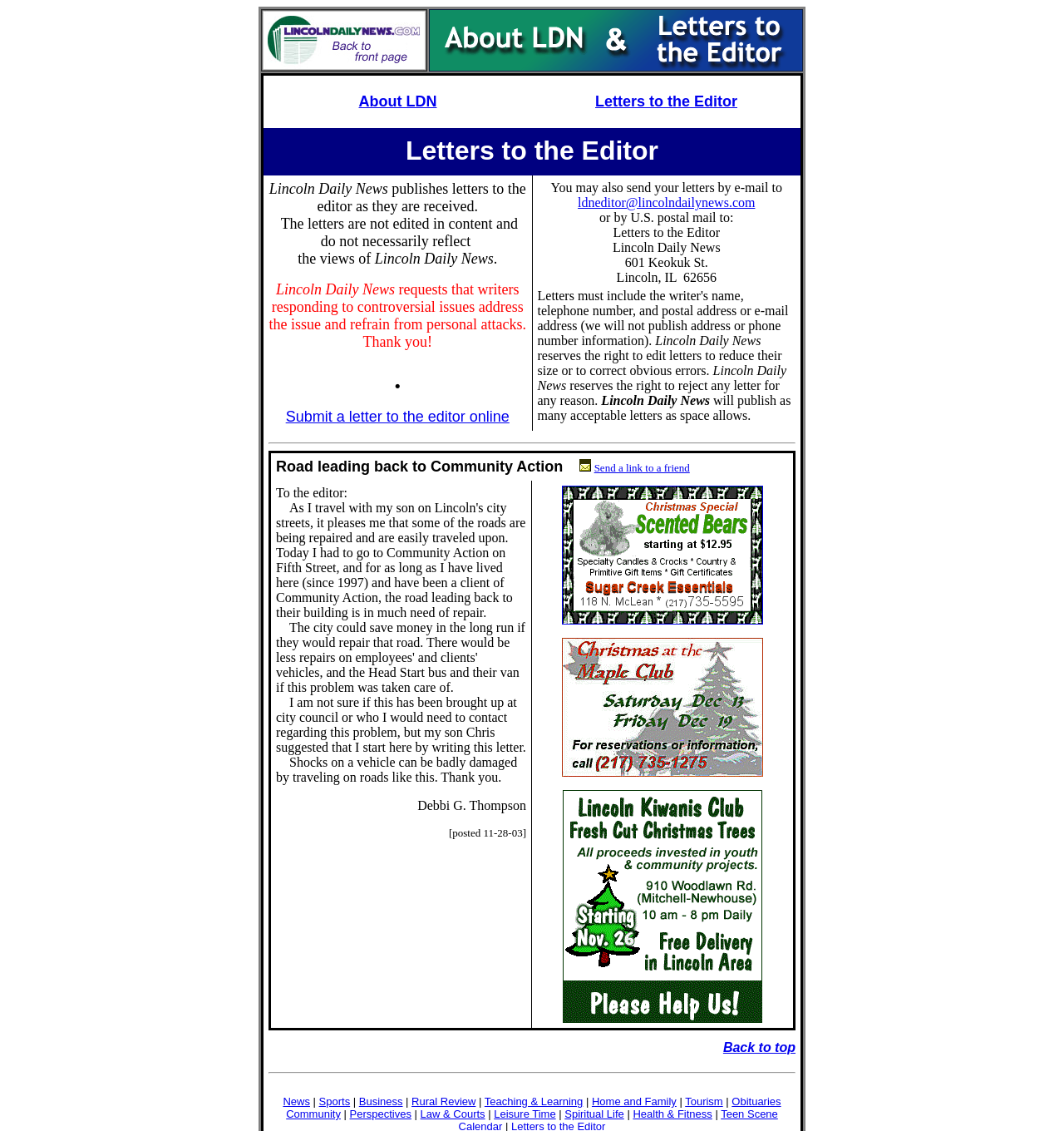Respond with a single word or phrase:
What is the name of the publication that accepts letters to the editor?

Lincoln Daily News